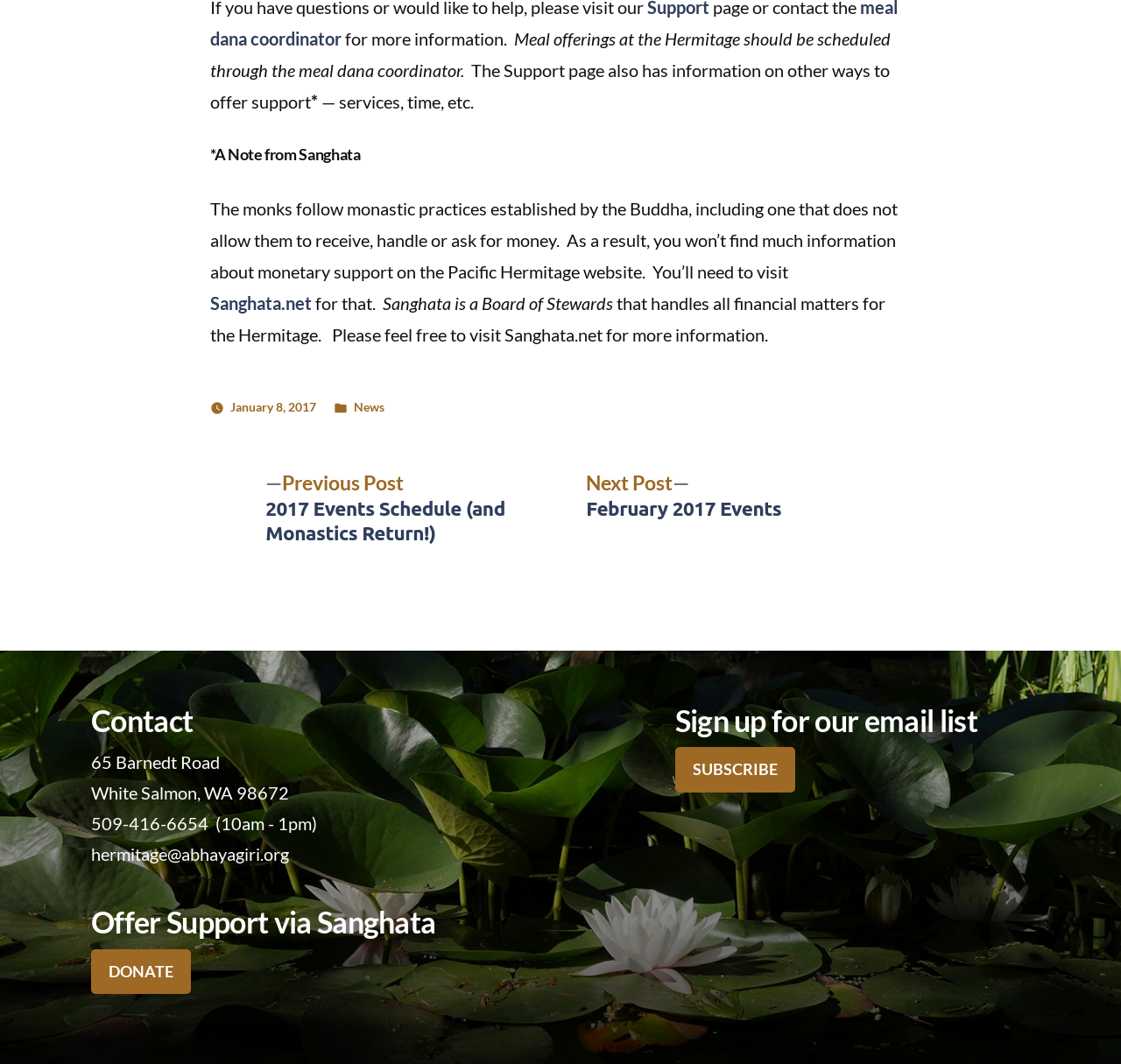Predict the bounding box coordinates of the UI element that matches this description: "SUBSCRIBE". The coordinates should be in the format [left, top, right, bottom] with each value between 0 and 1.

[0.602, 0.702, 0.709, 0.745]